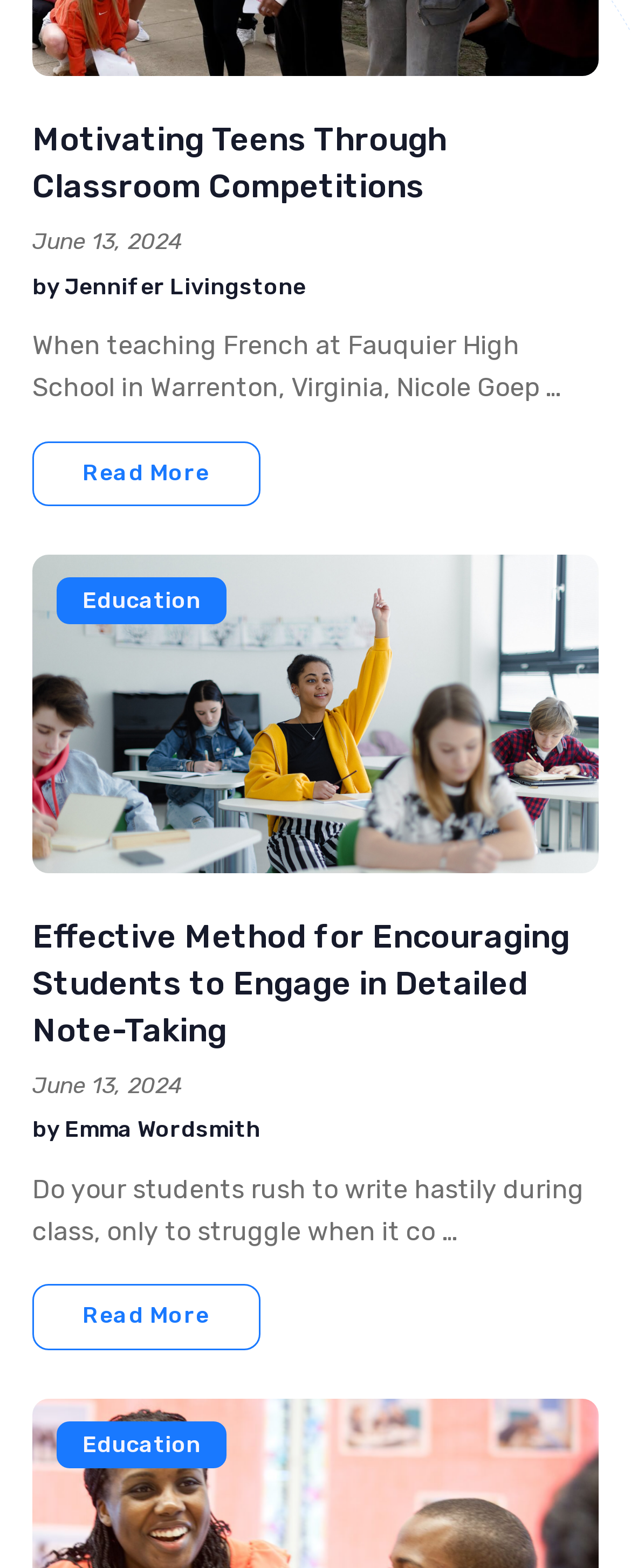What is the date of the articles?
Based on the image, give a one-word or short phrase answer.

June 13, 2024